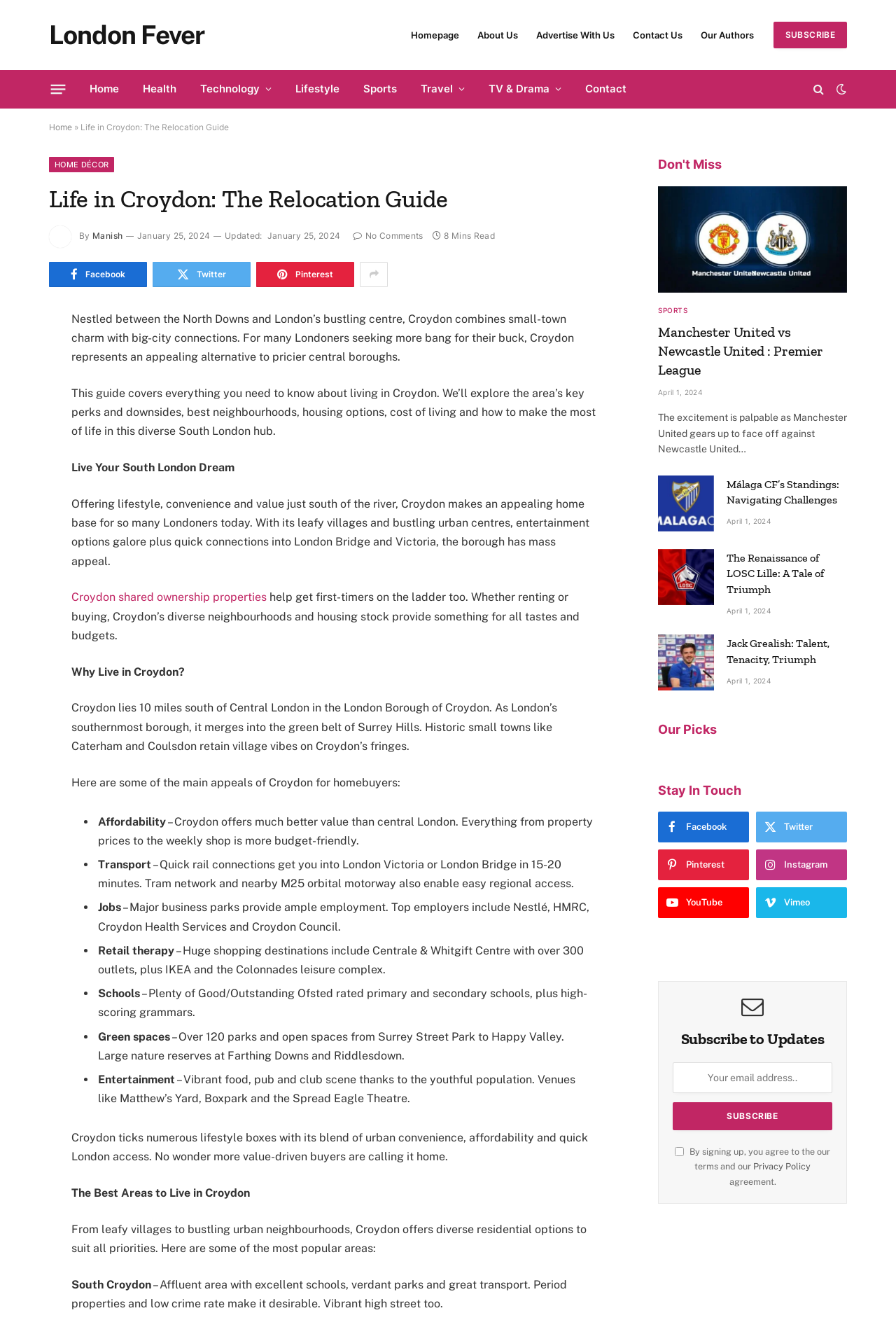Please respond to the question using a single word or phrase:
What is the topic of the article?

Life in Croydon